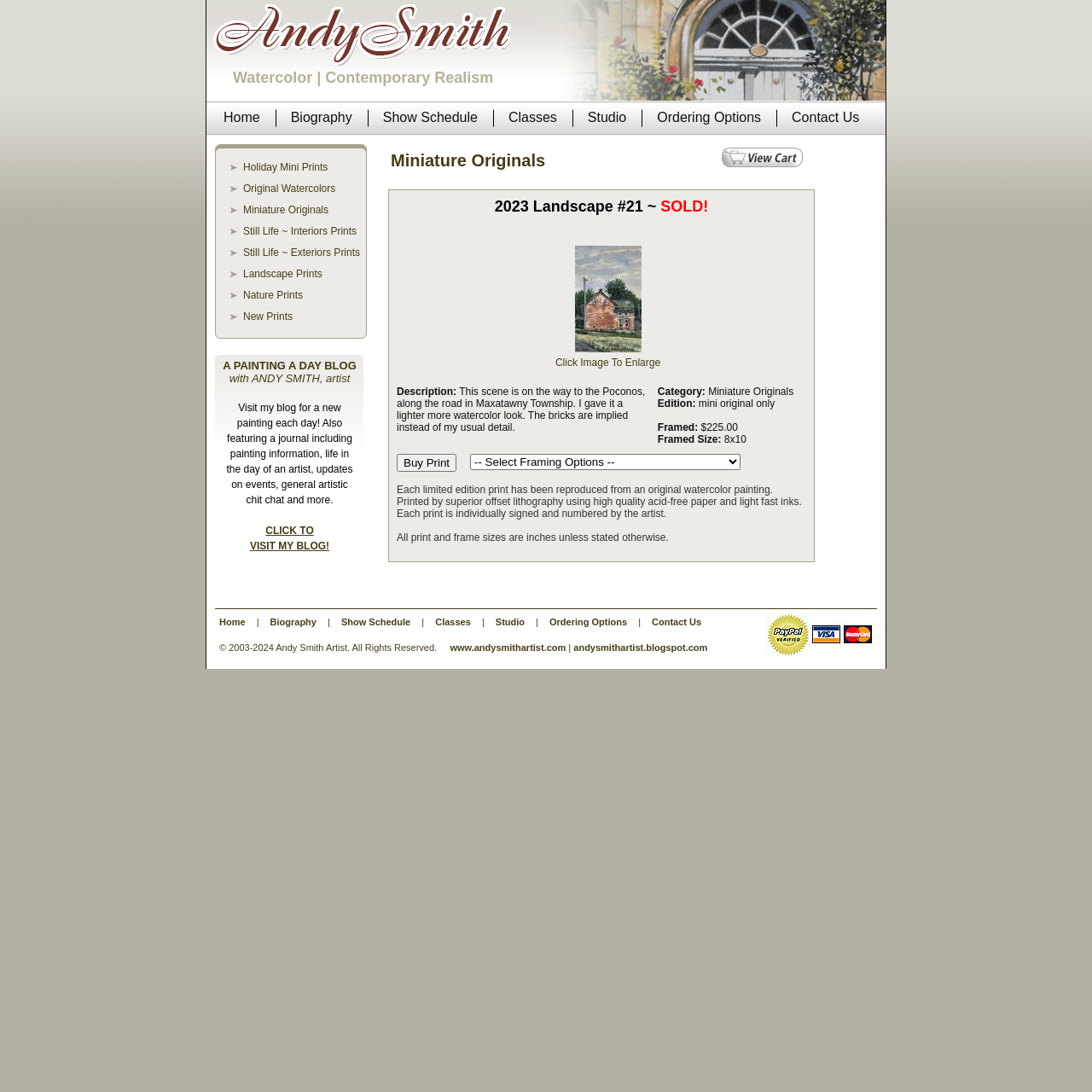Please identify the bounding box coordinates of the element's region that needs to be clicked to fulfill the following instruction: "View the 'Miniature Originals' category". The bounding box coordinates should consist of four float numbers between 0 and 1, i.e., [left, top, right, bottom].

[0.223, 0.187, 0.301, 0.198]